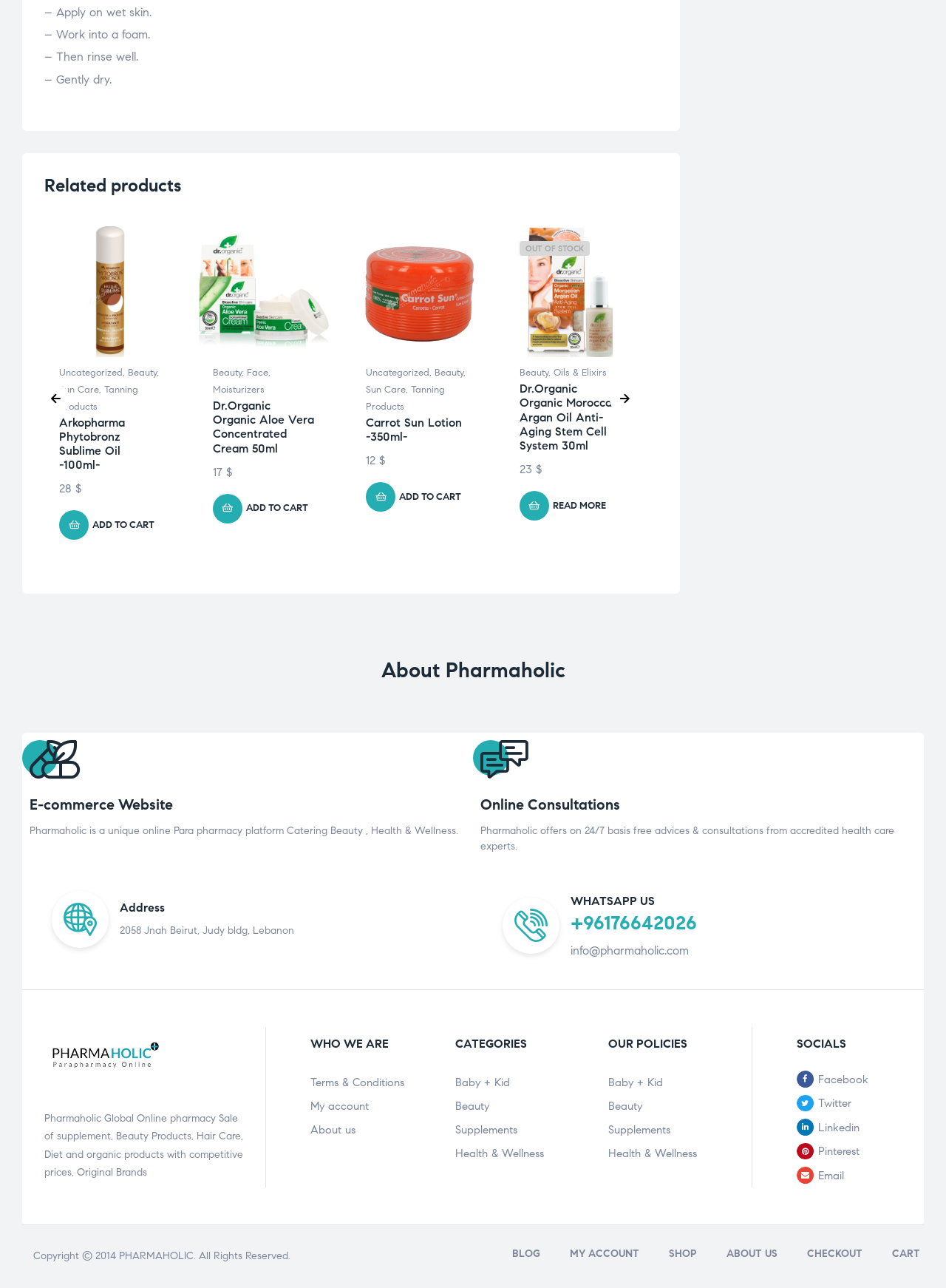Please provide the bounding box coordinates for the element that needs to be clicked to perform the following instruction: "Add 'Vichy Capital Soleil Mattifying Dry Touch Face Fluid SPF 50 50ml' to your cart". The coordinates should be given as four float numbers between 0 and 1, i.e., [left, top, right, bottom].

[0.711, 0.396, 0.827, 0.419]